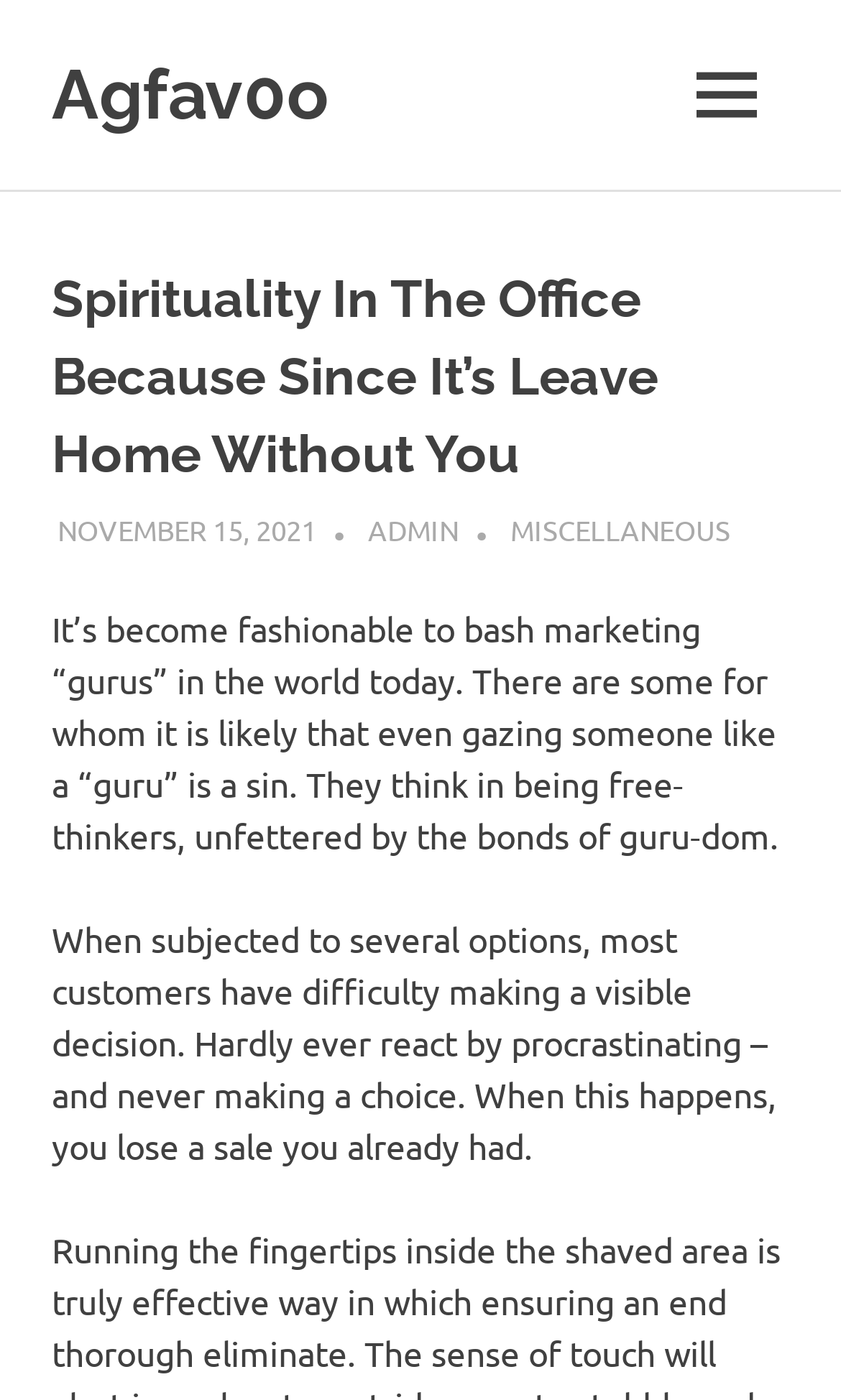Use the details in the image to answer the question thoroughly: 
What is the main topic of the article?

The main topic of the article can be inferred by reading the static text in the article. The text mentions 'marketing gurus' and 'customers making a decision', which suggests that the main topic of the article is marketing.